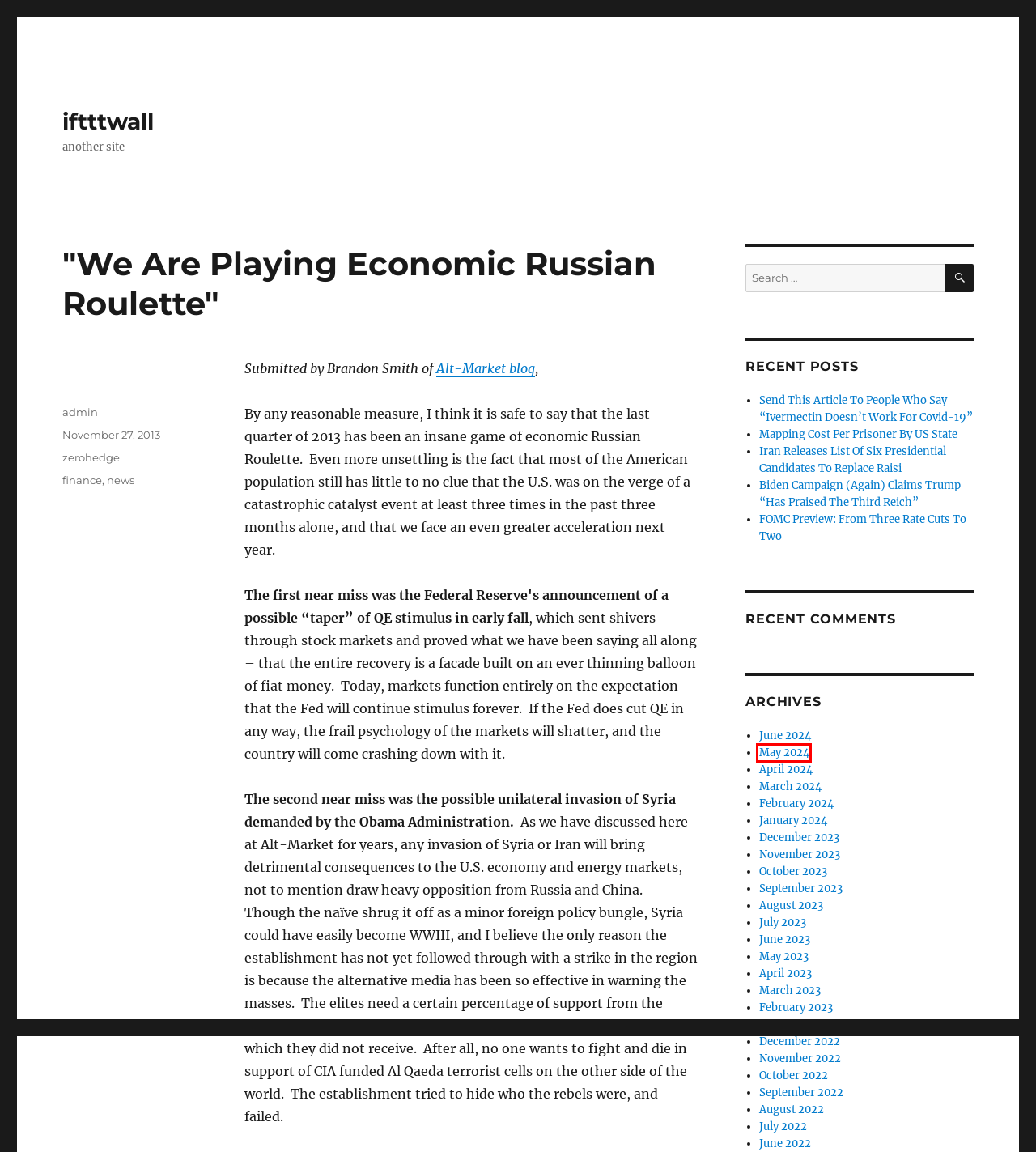You are presented with a screenshot of a webpage containing a red bounding box around an element. Determine which webpage description best describes the new webpage after clicking on the highlighted element. Here are the candidates:
A. July 2022 – iftttwall
B. October 2023 – iftttwall
C. April 2023 – iftttwall
D. June 2022 – iftttwall
E. April 2024 – iftttwall
F. iftttwall – another site
G. FOMC Preview: From Three Rate Cuts To Two – iftttwall
H. May 2024 – iftttwall

H